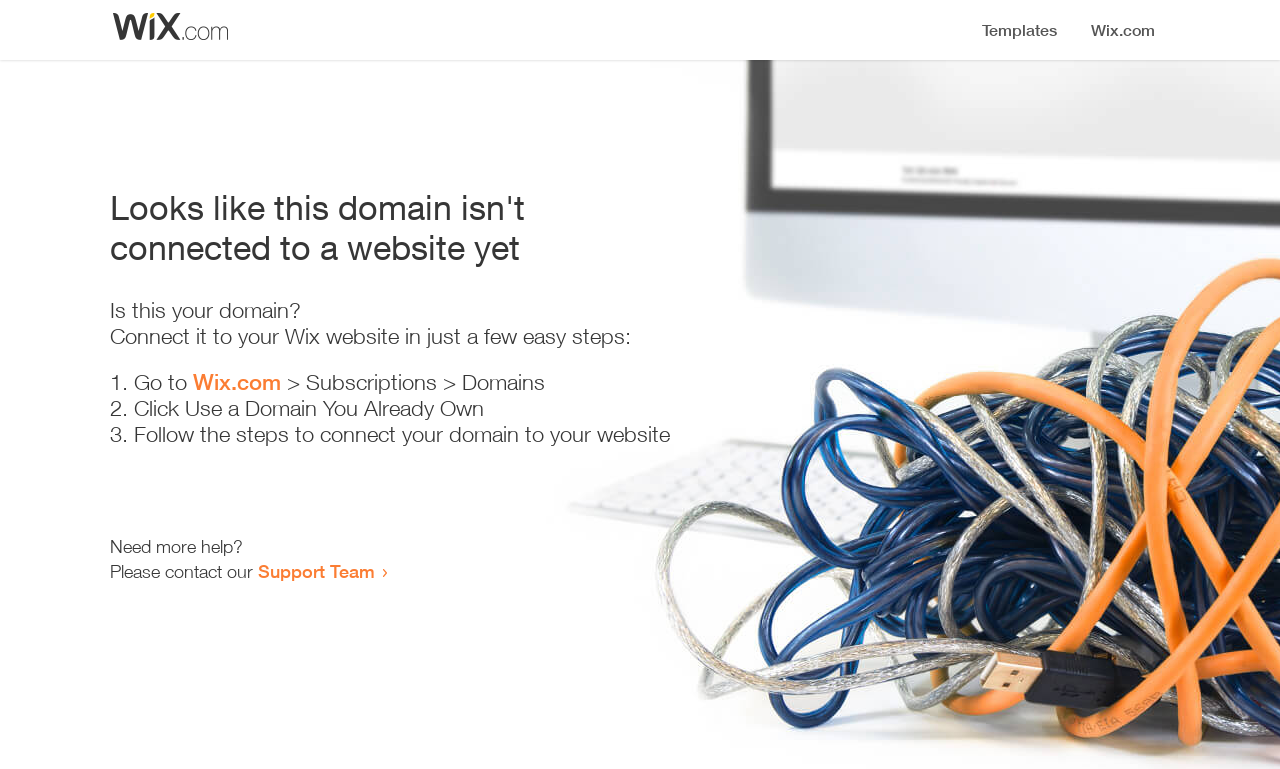Give the bounding box coordinates for this UI element: "Support Team". The coordinates should be four float numbers between 0 and 1, arranged as [left, top, right, bottom].

[0.202, 0.728, 0.293, 0.757]